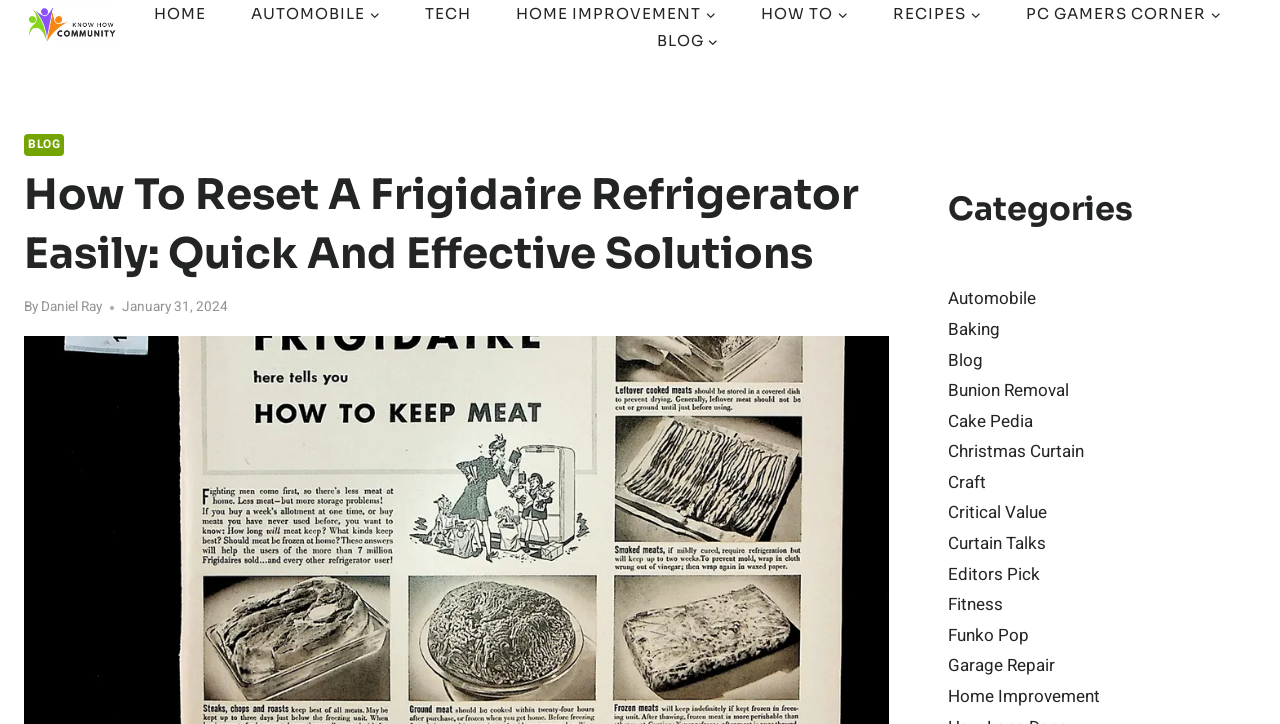What is the name of the author of the current article?
Provide a detailed answer to the question using information from the image.

I found the author's name by looking at the section below the main heading, where it says 'By' followed by the author's name, which is 'Daniel Ray'.